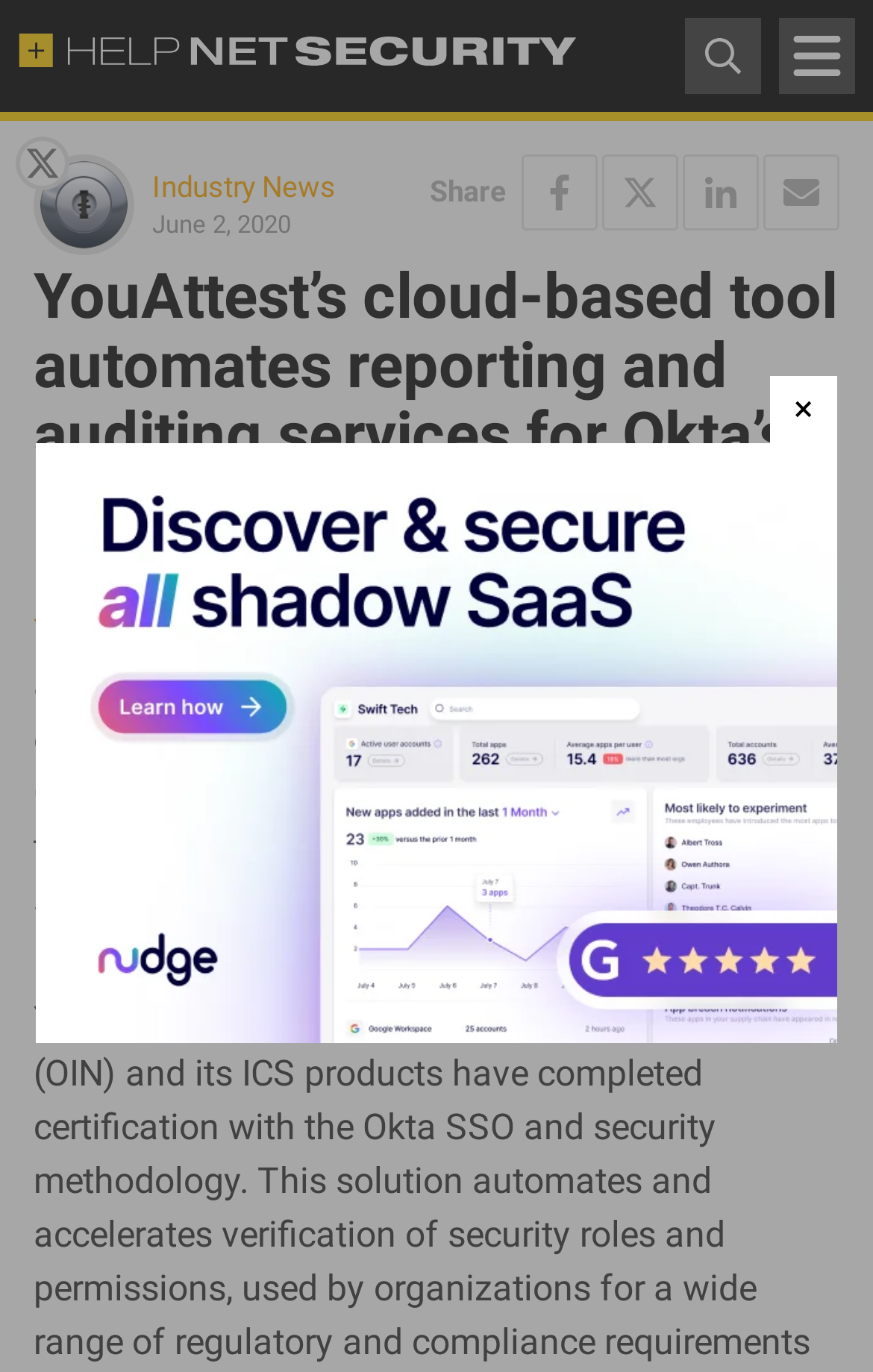Determine the main text heading of the webpage and provide its content.

YouAttest’s cloud-based tool automates reporting and auditing services for Okta’s Identity Cloud